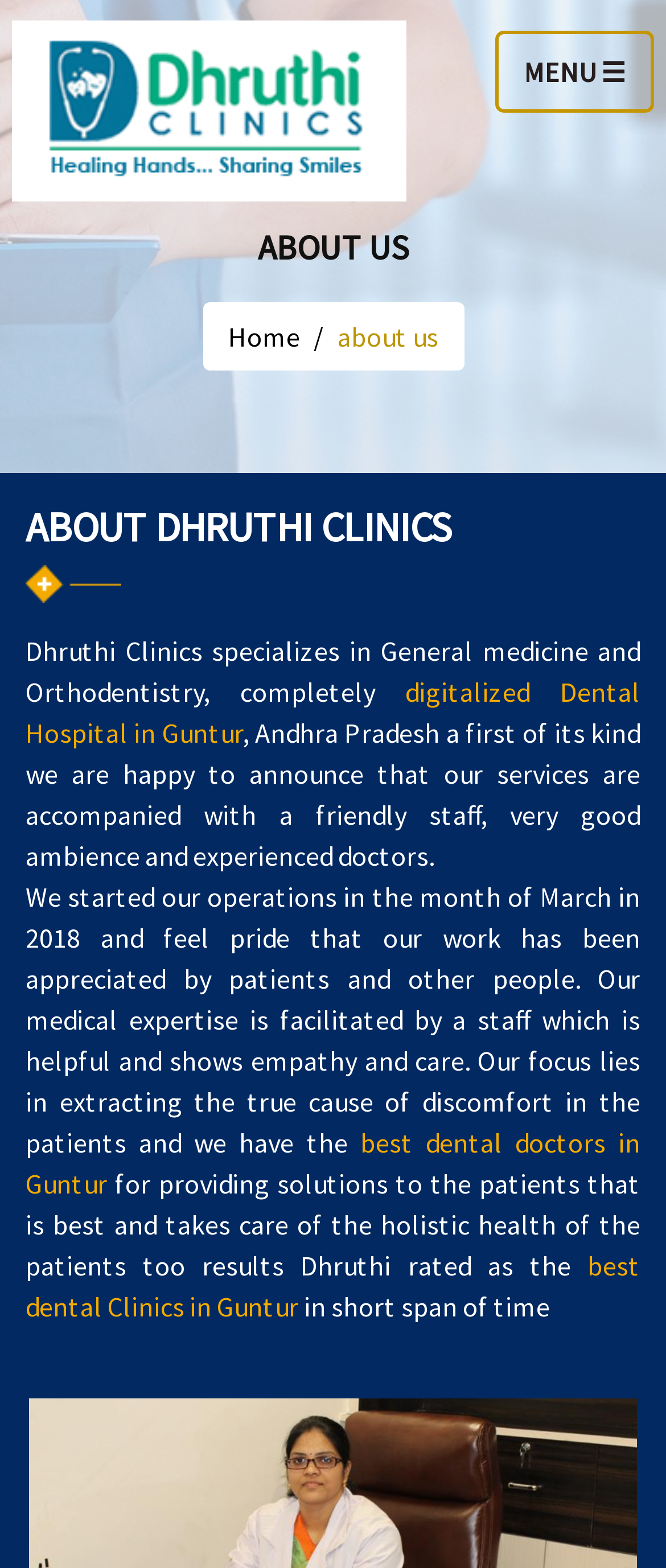How many links are there in the menu?
Using the image, elaborate on the answer with as much detail as possible.

I counted the number of links in the menu by looking at the links 'HOME', 'ABOUT', 'SERVICES', 'FACILITIES', 'NEWS', 'TESTIMONIALS', 'GALLERY', 'CAREERS', and 'CONTACT' which are all part of the menu.